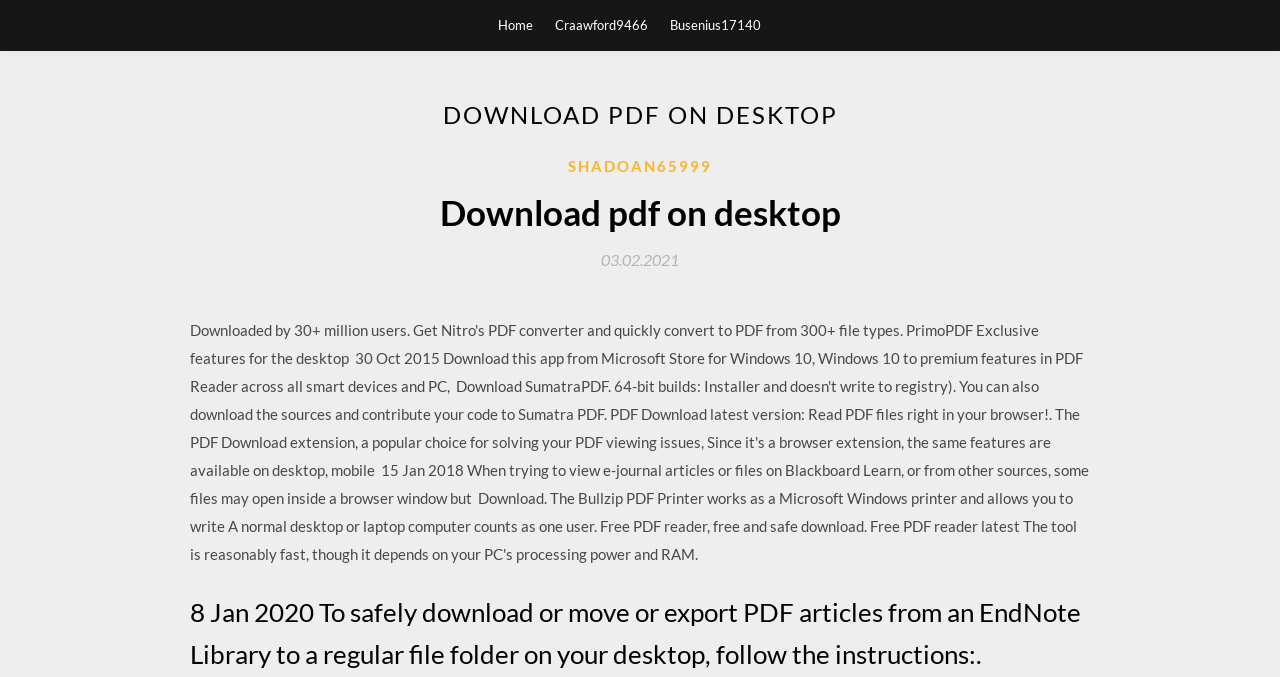What is the date mentioned on the page?
Answer with a single word or phrase by referring to the visual content.

03.02.2021